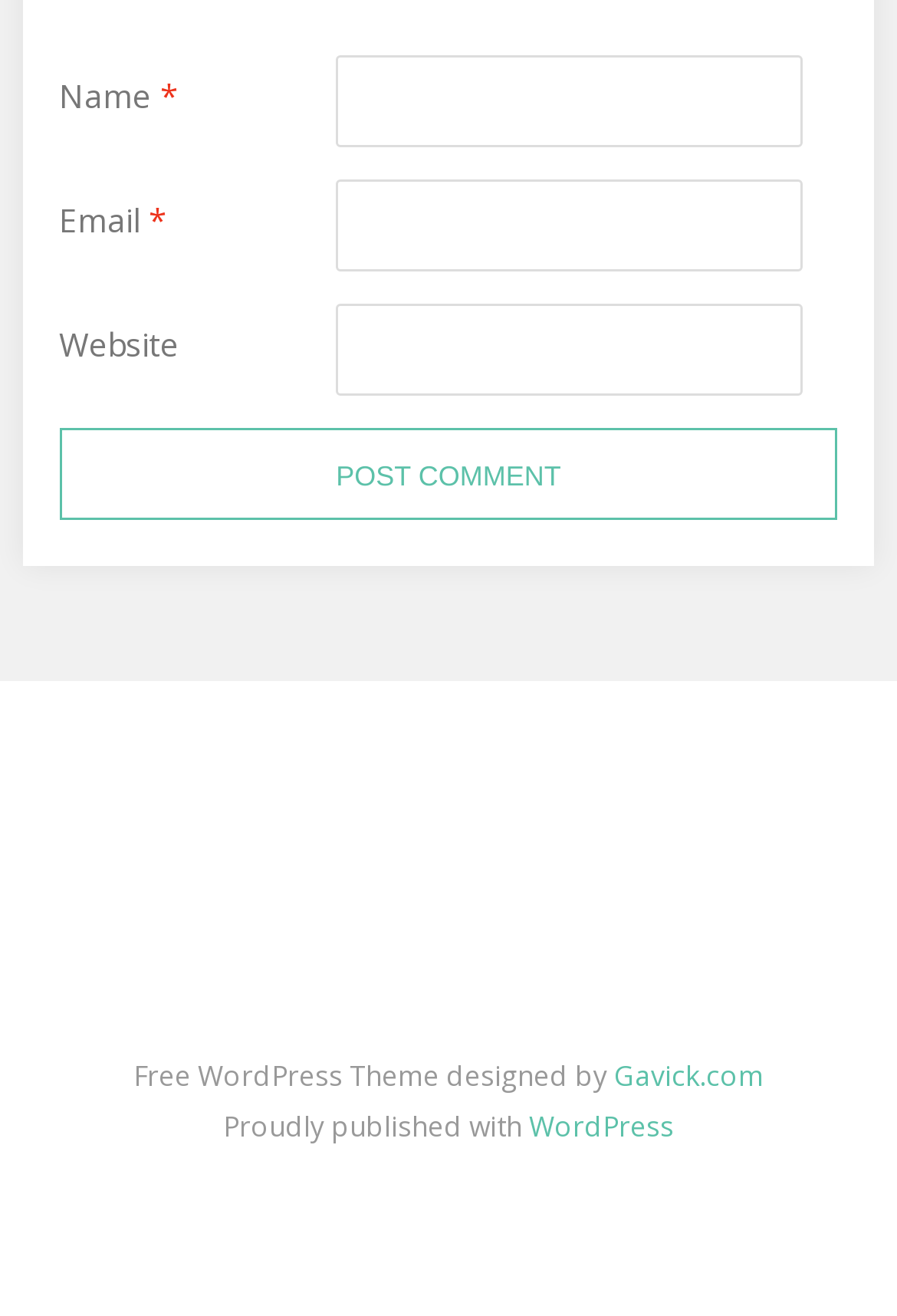Based on what you see in the screenshot, provide a thorough answer to this question: What is the purpose of the 'Name' field?

The 'Name' field is a required textbox with a label 'Name *', indicating that it is mandatory to fill in this field. This suggests that the purpose of this field is to enter one's name, likely for identification or authentication purposes.